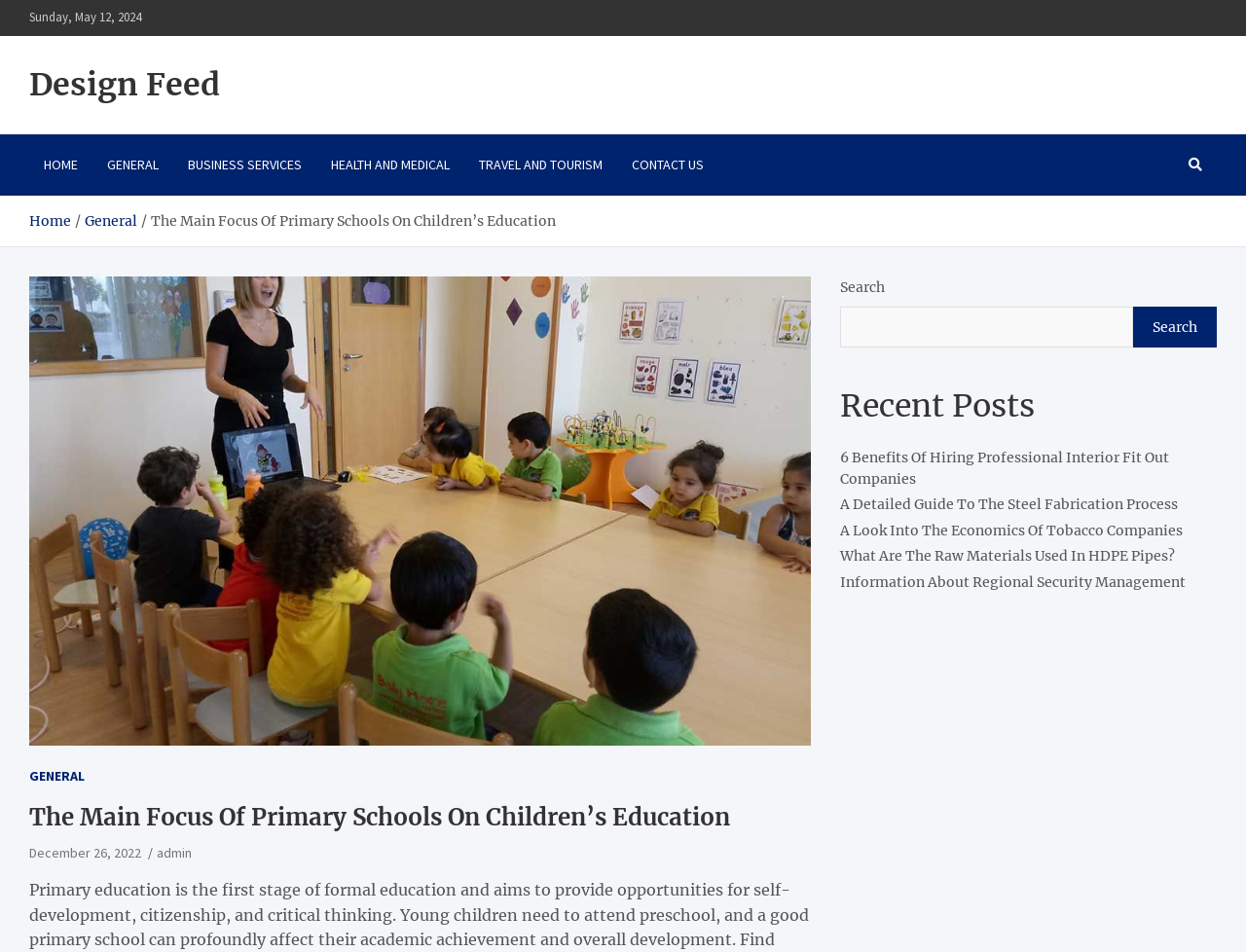How many links are there in the navigation section?
Please provide a single word or phrase as your answer based on the image.

4